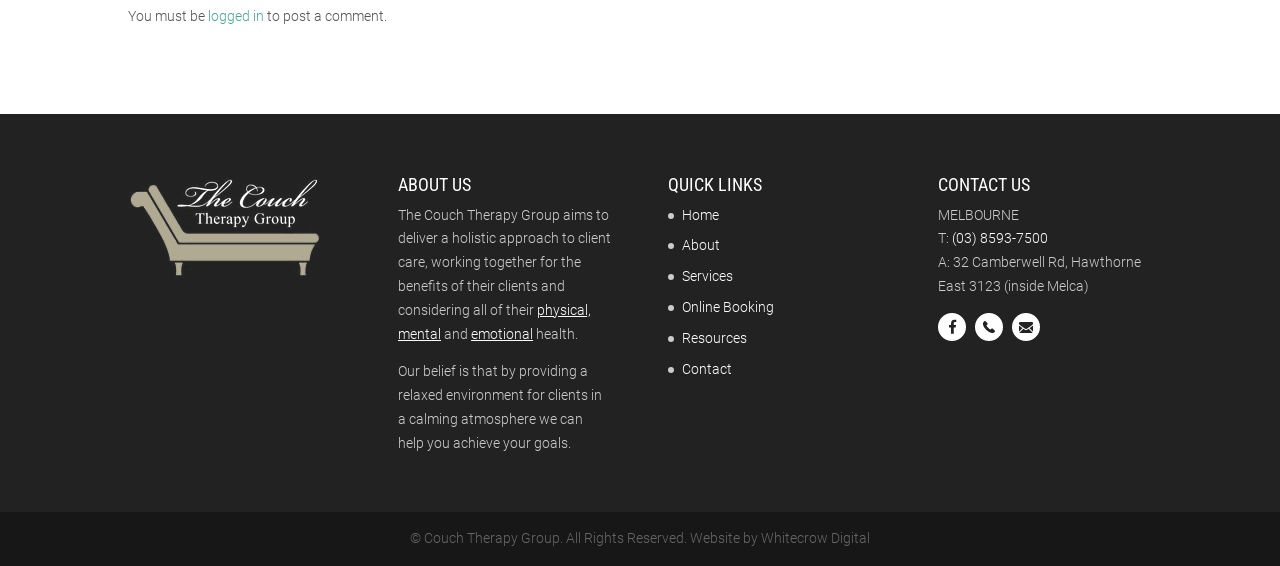Answer the question with a brief word or phrase:
What is the purpose of the 'QUICK LINKS' section?

To provide quick access to different pages